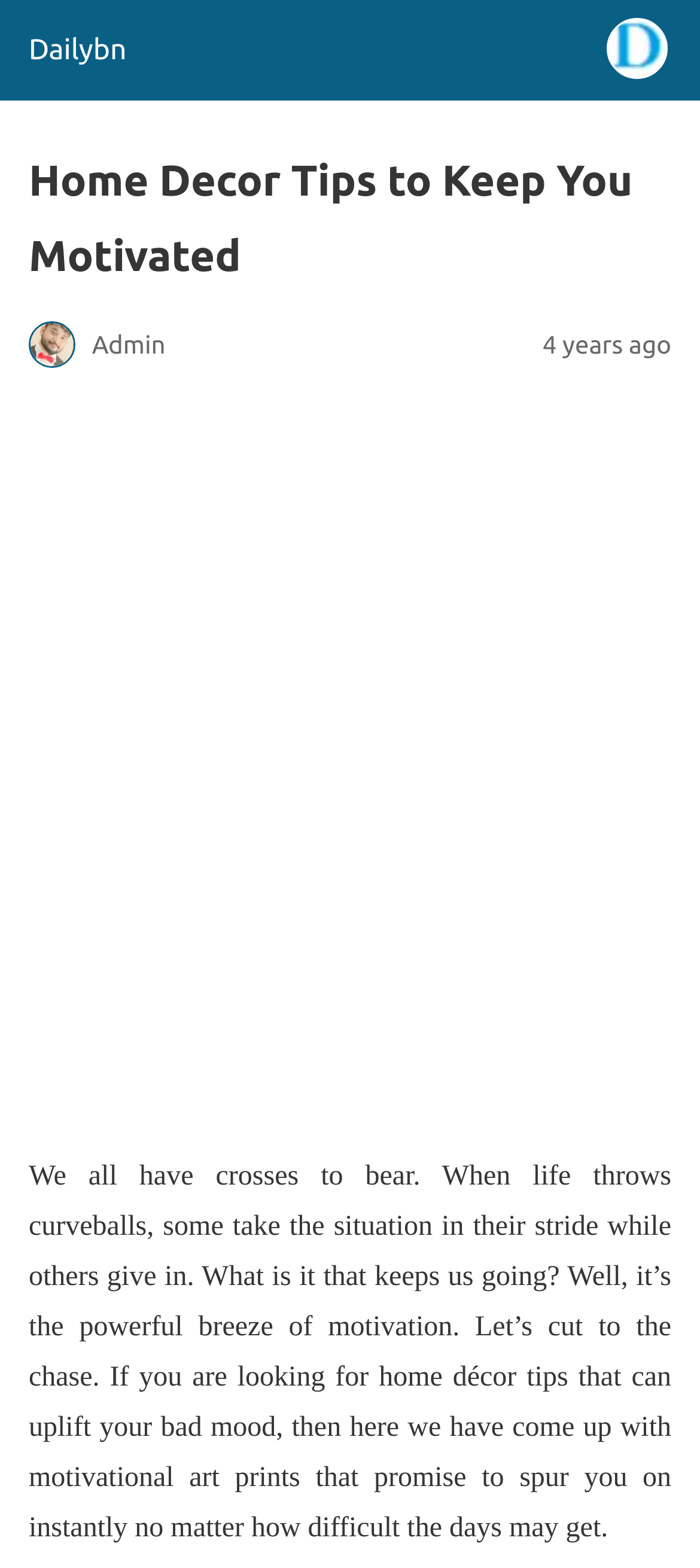Using the image as a reference, answer the following question in as much detail as possible:
What is the tone of the article?

The language used in the article, such as 'powerful breeze of motivation' and 'spur you on instantly', suggests a motivational tone, implying that the article is intended to inspire and motivate readers.